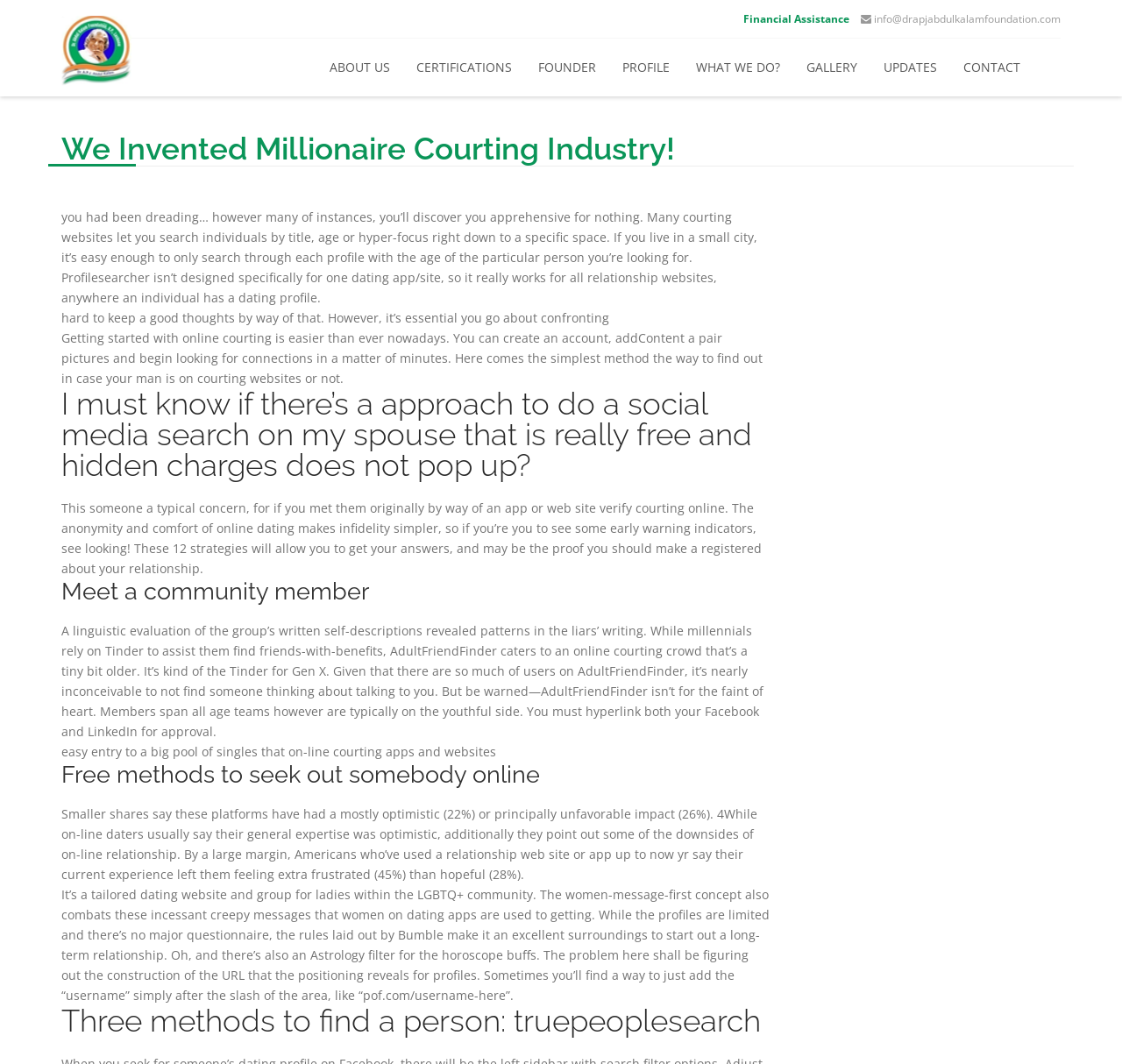Calculate the bounding box coordinates of the UI element given the description: "title="Dr. Abdul Kalam Foundation (Regd.)"".

[0.055, 0.015, 0.305, 0.081]